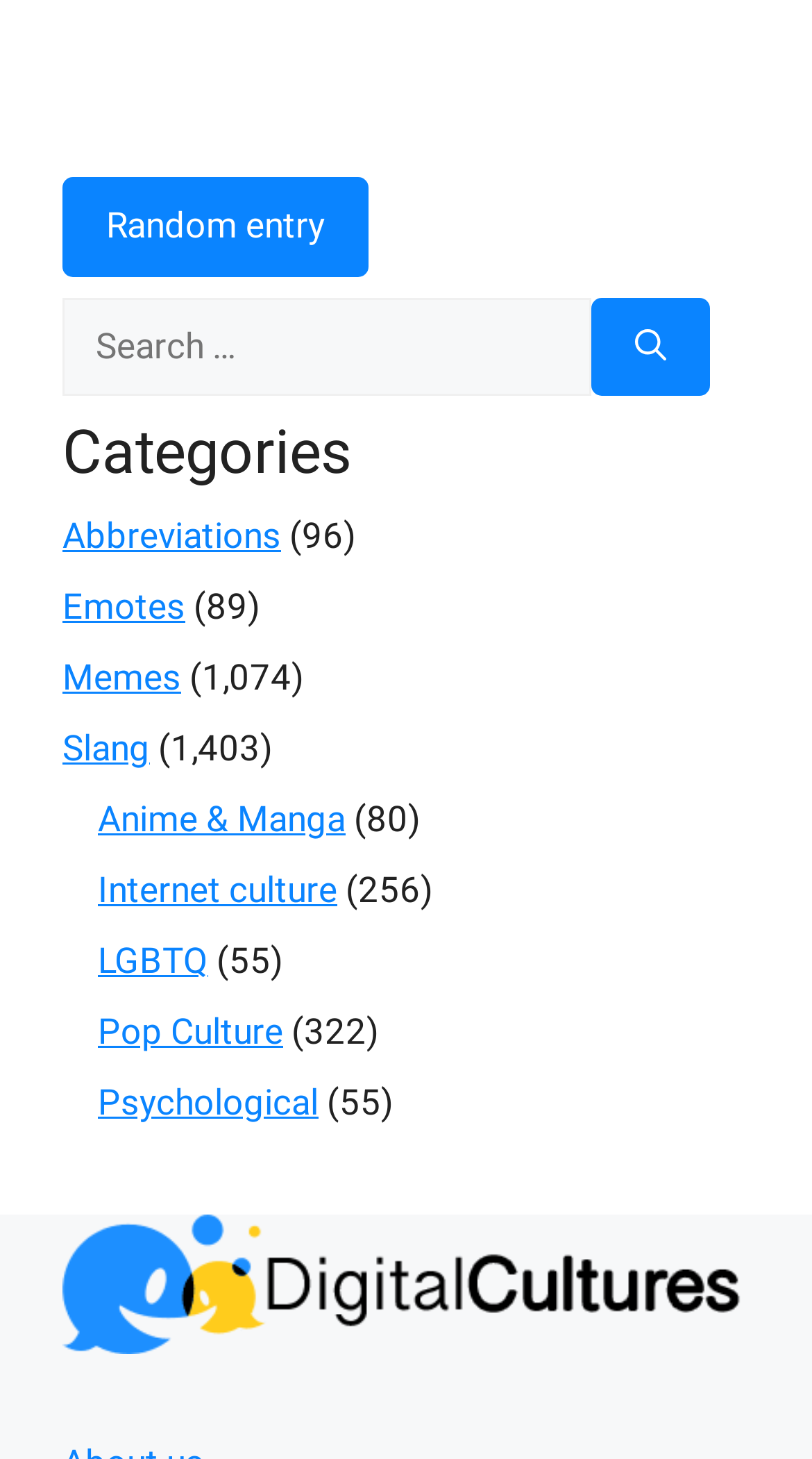What is the button next to the search box?
Use the image to answer the question with a single word or phrase.

Search